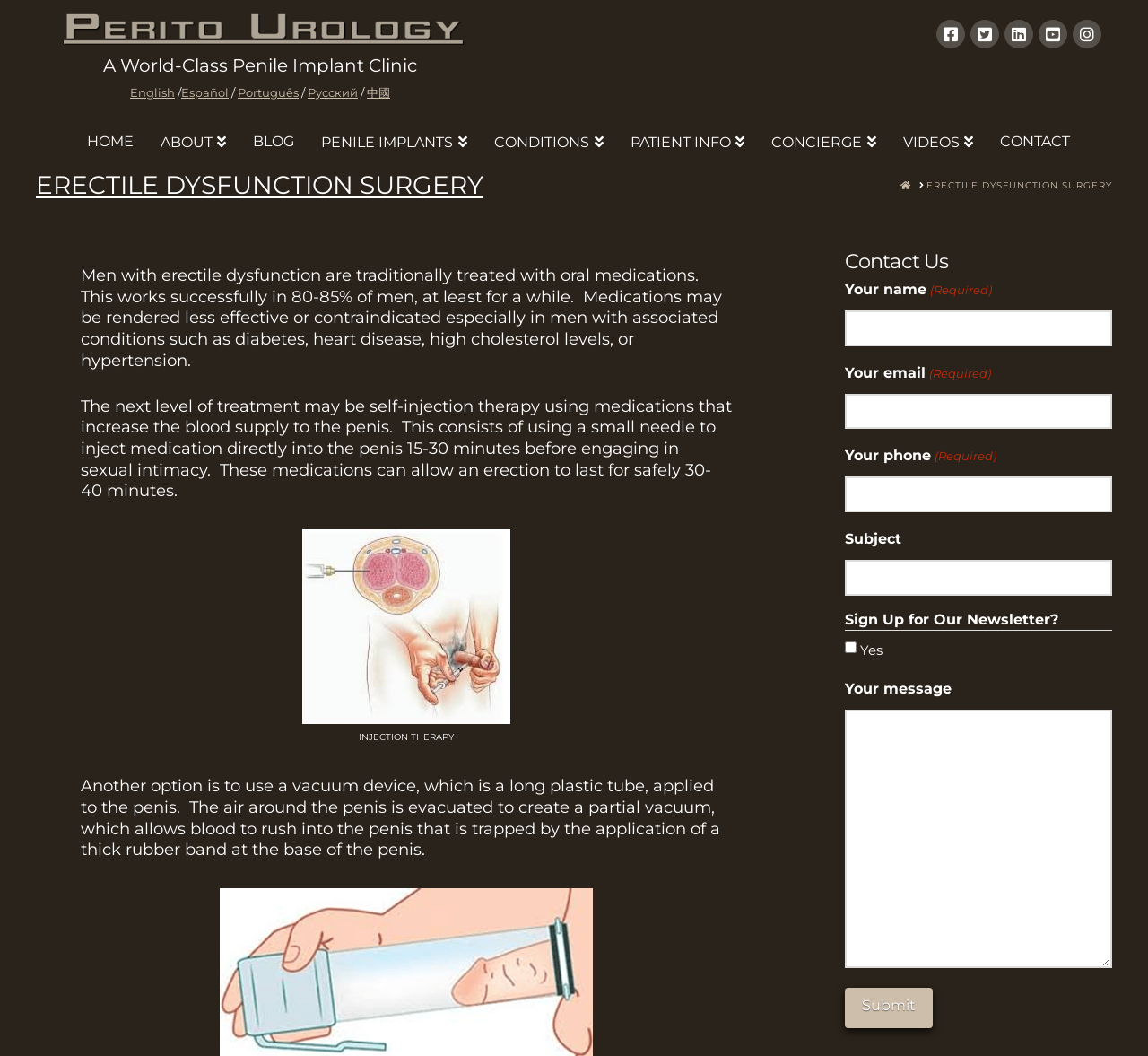Please identify the bounding box coordinates of the region to click in order to complete the task: "Click the PENILE IMPLANTS link". The coordinates must be four float numbers between 0 and 1, specified as [left, top, right, bottom].

[0.264, 0.127, 0.415, 0.146]